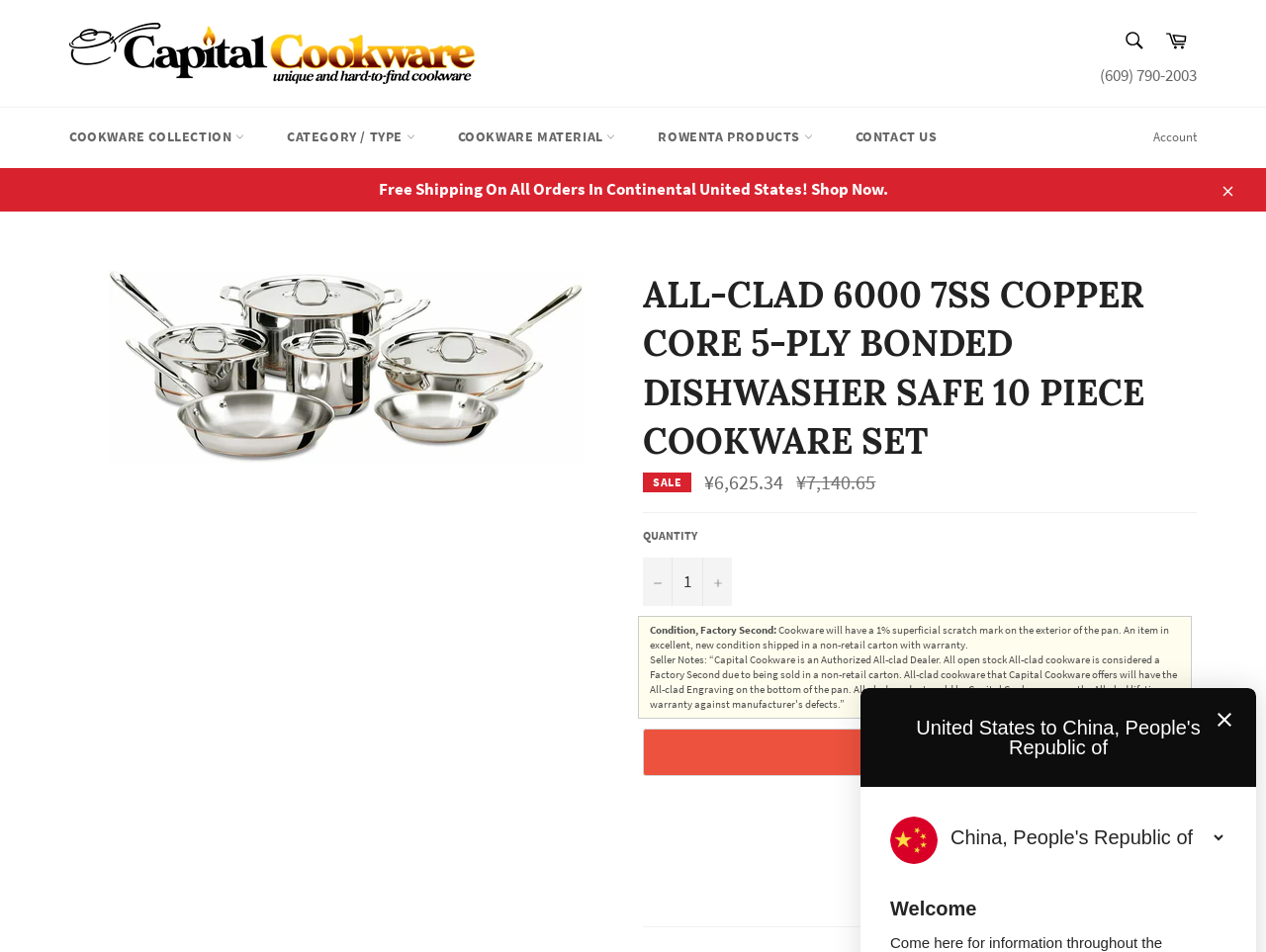Determine the bounding box coordinates for the area that should be clicked to carry out the following instruction: "Close the notification".

[0.953, 0.174, 0.984, 0.219]